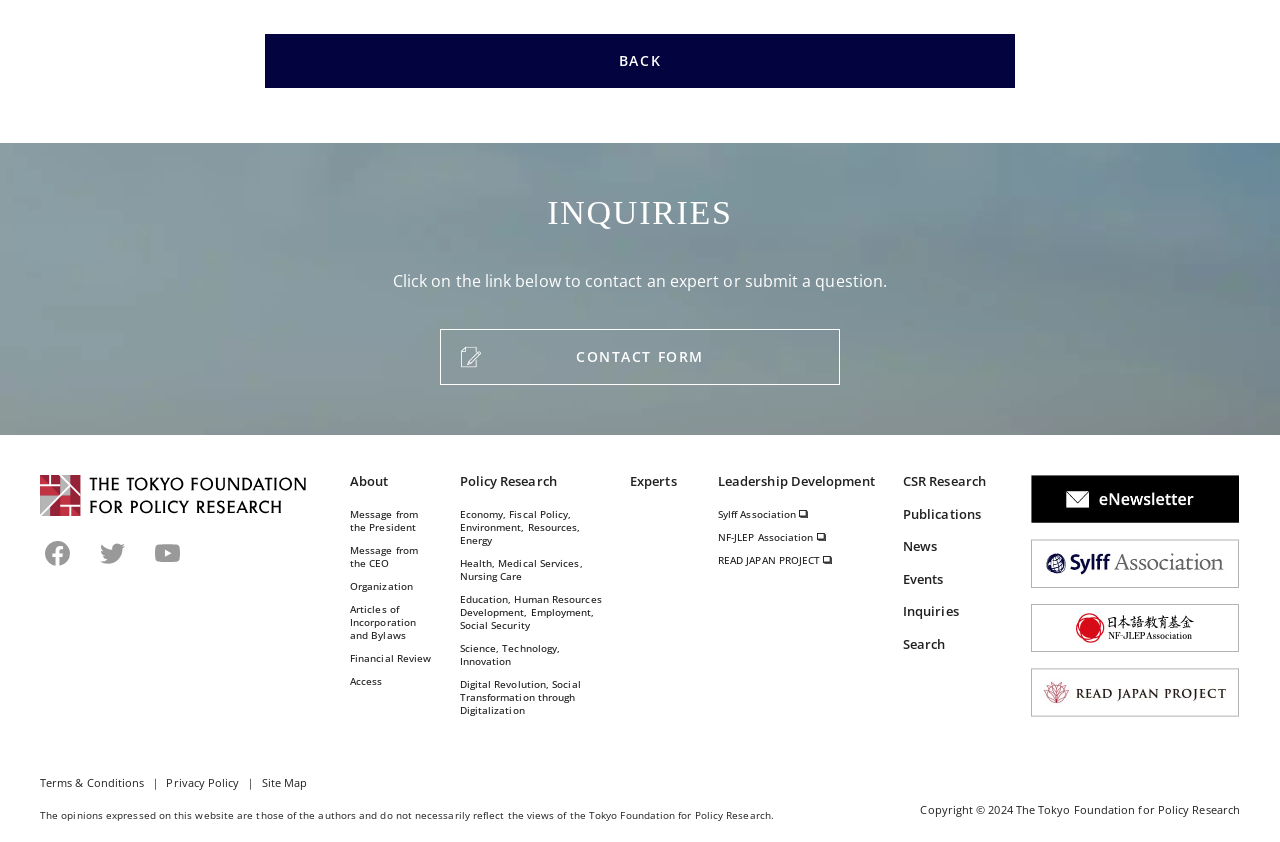Please reply with a single word or brief phrase to the question: 
What is the purpose of the 'CONTACT FORM' link?

To contact an expert or submit a question